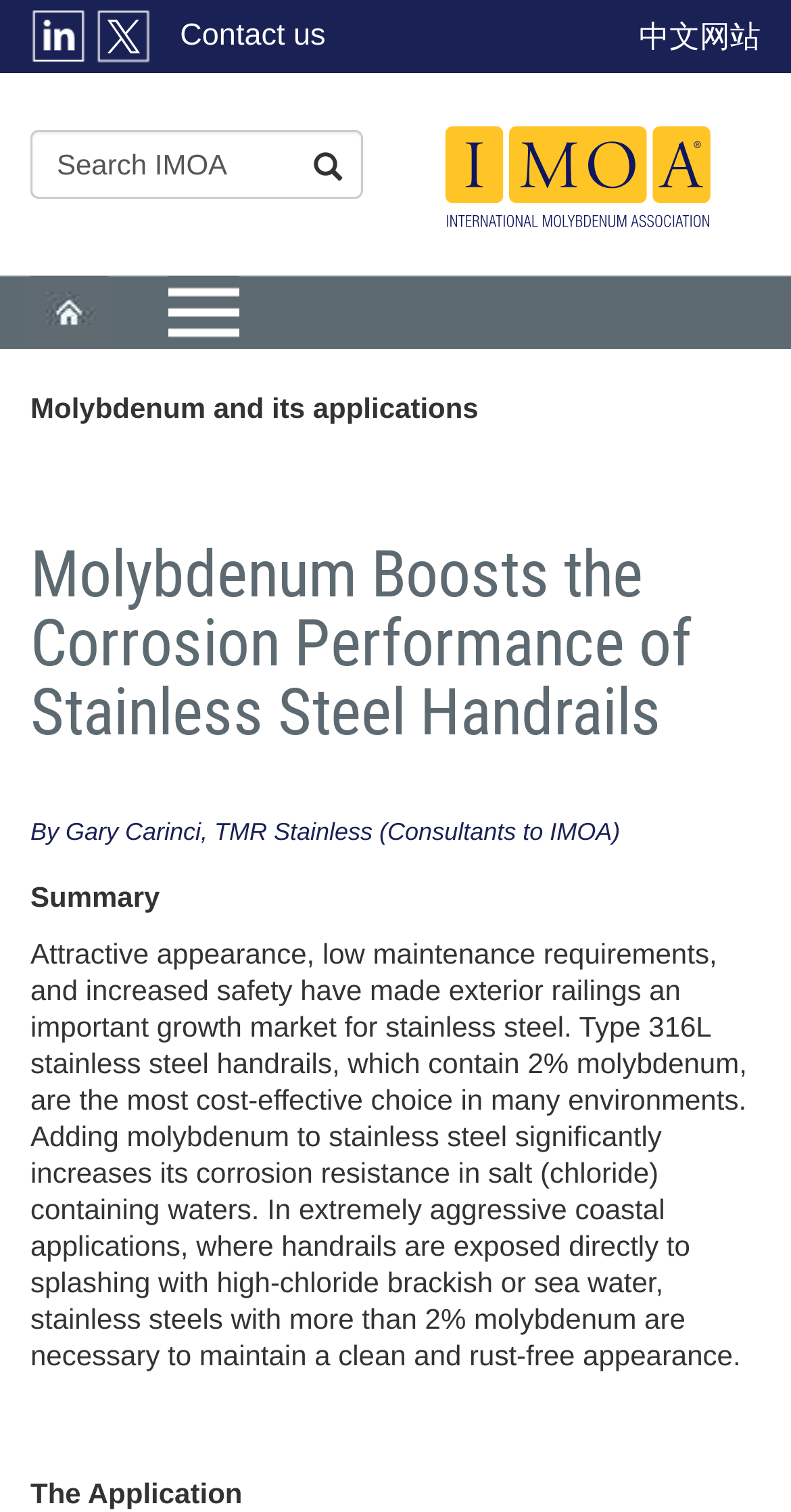Determine the main headline from the webpage and extract its text.

Molybdenum Boosts the Corrosion Performance of Stainless Steel Handrails